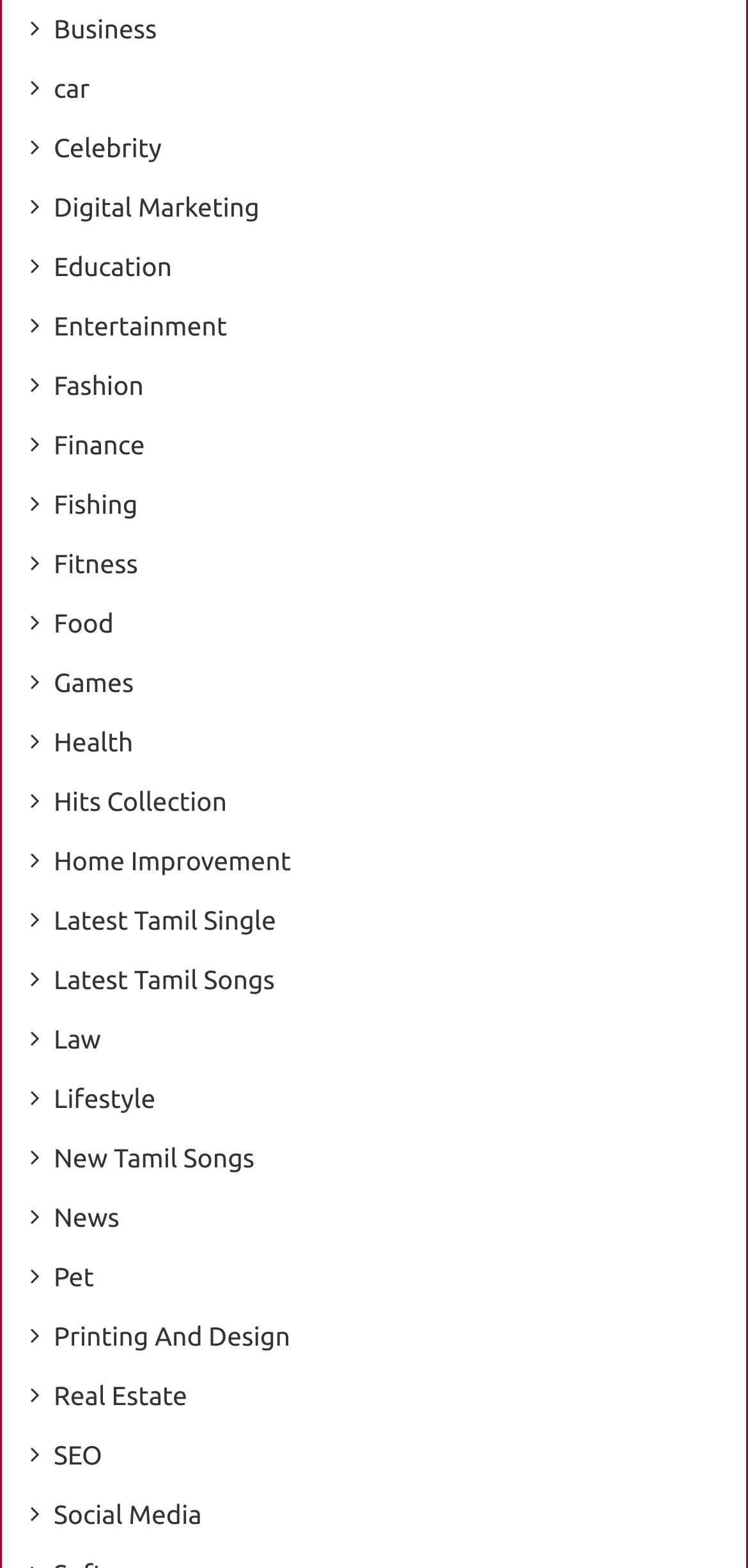Locate the bounding box coordinates of the element you need to click to accomplish the task described by this instruction: "Learn about Digital Marketing".

[0.072, 0.12, 0.347, 0.145]